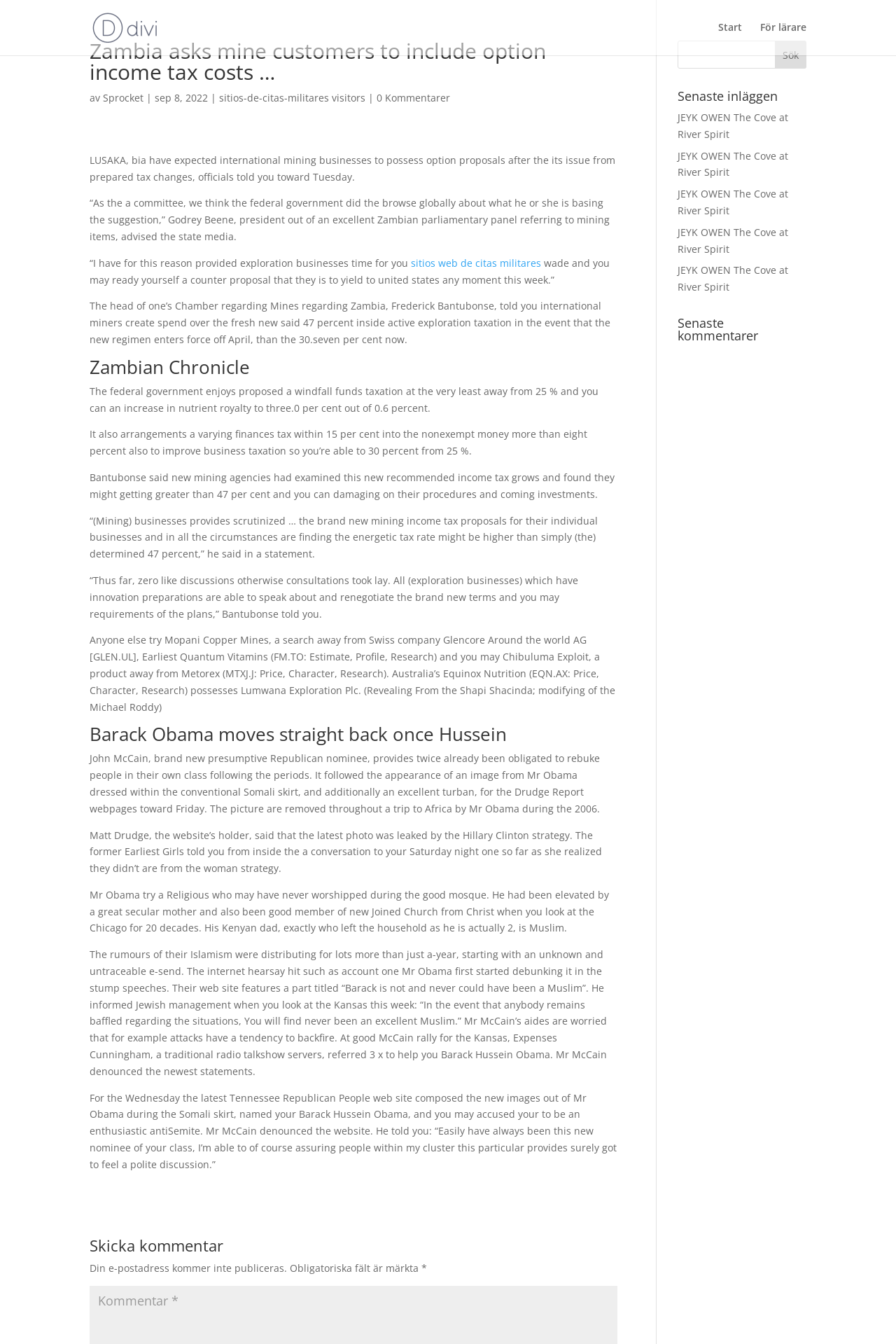Given the webpage screenshot, identify the bounding box of the UI element that matches this description: "sitios-de-citas-militares visitors".

[0.245, 0.068, 0.408, 0.078]